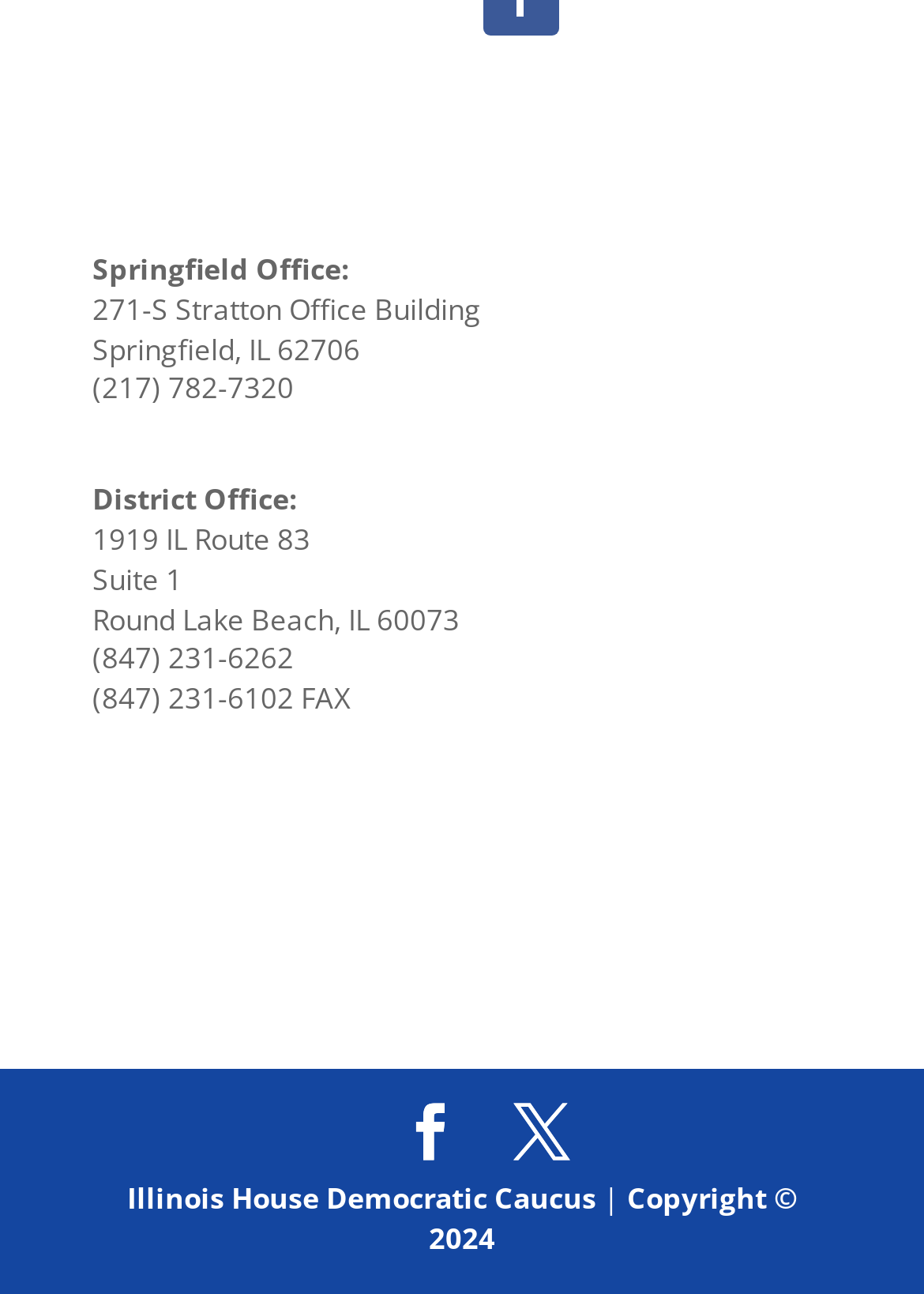Find the coordinates for the bounding box of the element with this description: "Illinois House Democratic Caucus".

[0.137, 0.91, 0.645, 0.941]